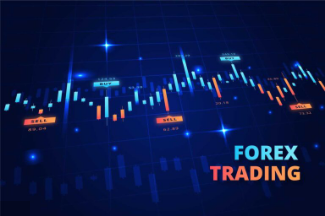What do green bars in the candlestick charts indicate?
Look at the image and answer the question using a single word or phrase.

Upward trends